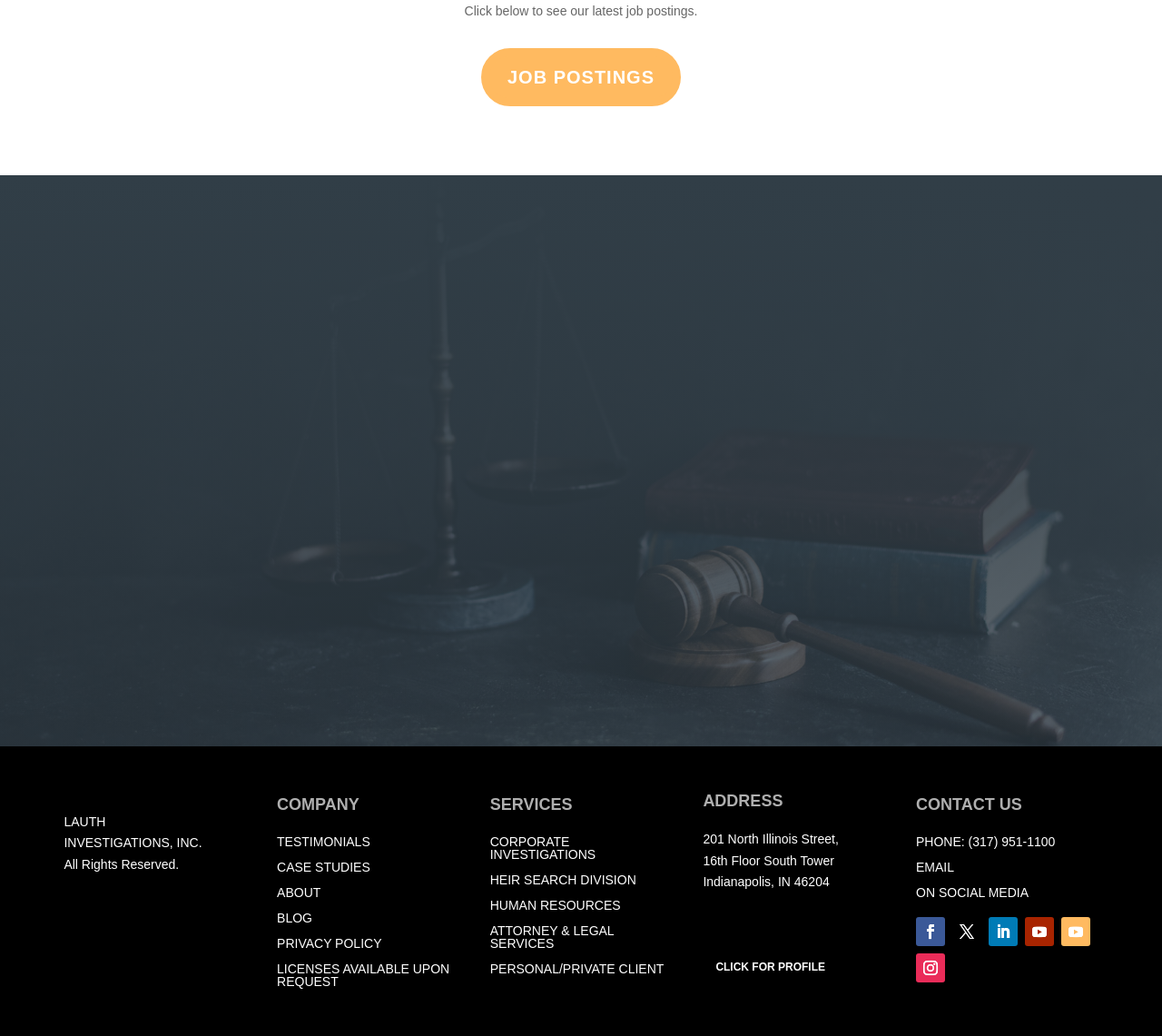How many social media links are there?
Refer to the screenshot and answer in one word or phrase.

5